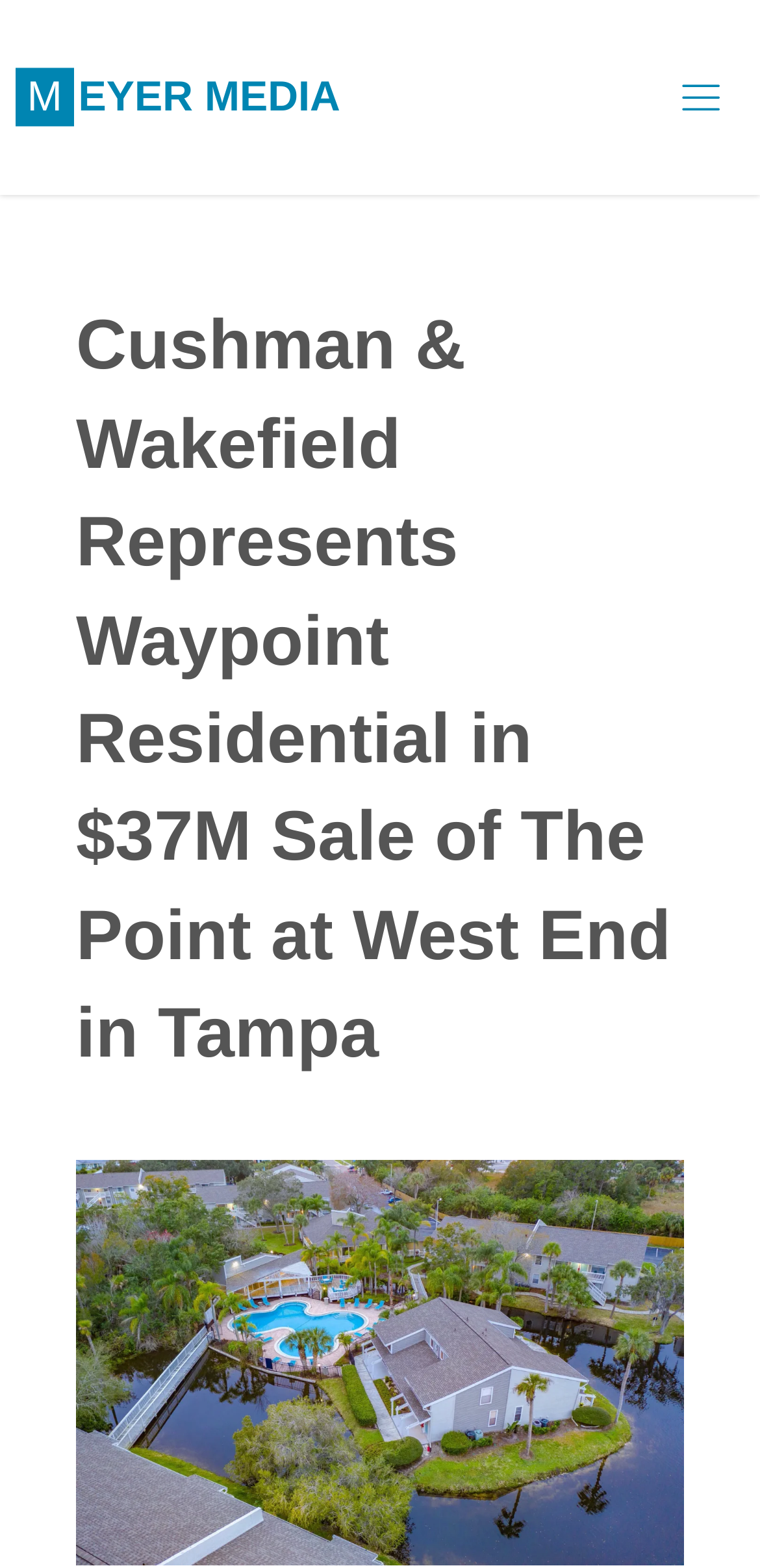Bounding box coordinates are specified in the format (top-left x, top-left y, bottom-right x, bottom-right y). All values are floating point numbers bounded between 0 and 1. Please provide the bounding box coordinate of the region this sentence describes: Meyer Media

[0.02, 0.042, 0.448, 0.082]